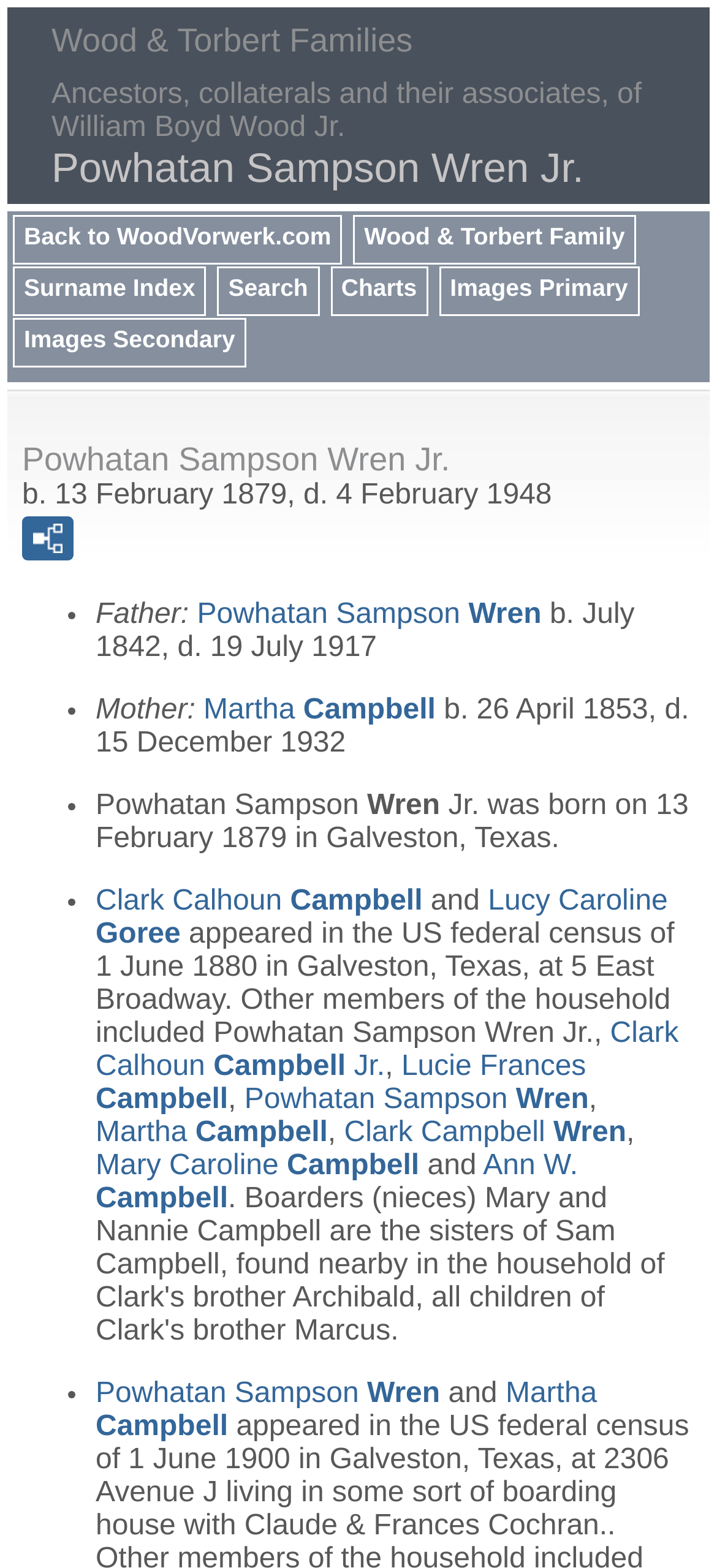Please reply to the following question using a single word or phrase: 
What is the birthdate of Powhatan Sampson Wren Jr.?

13 February 1879